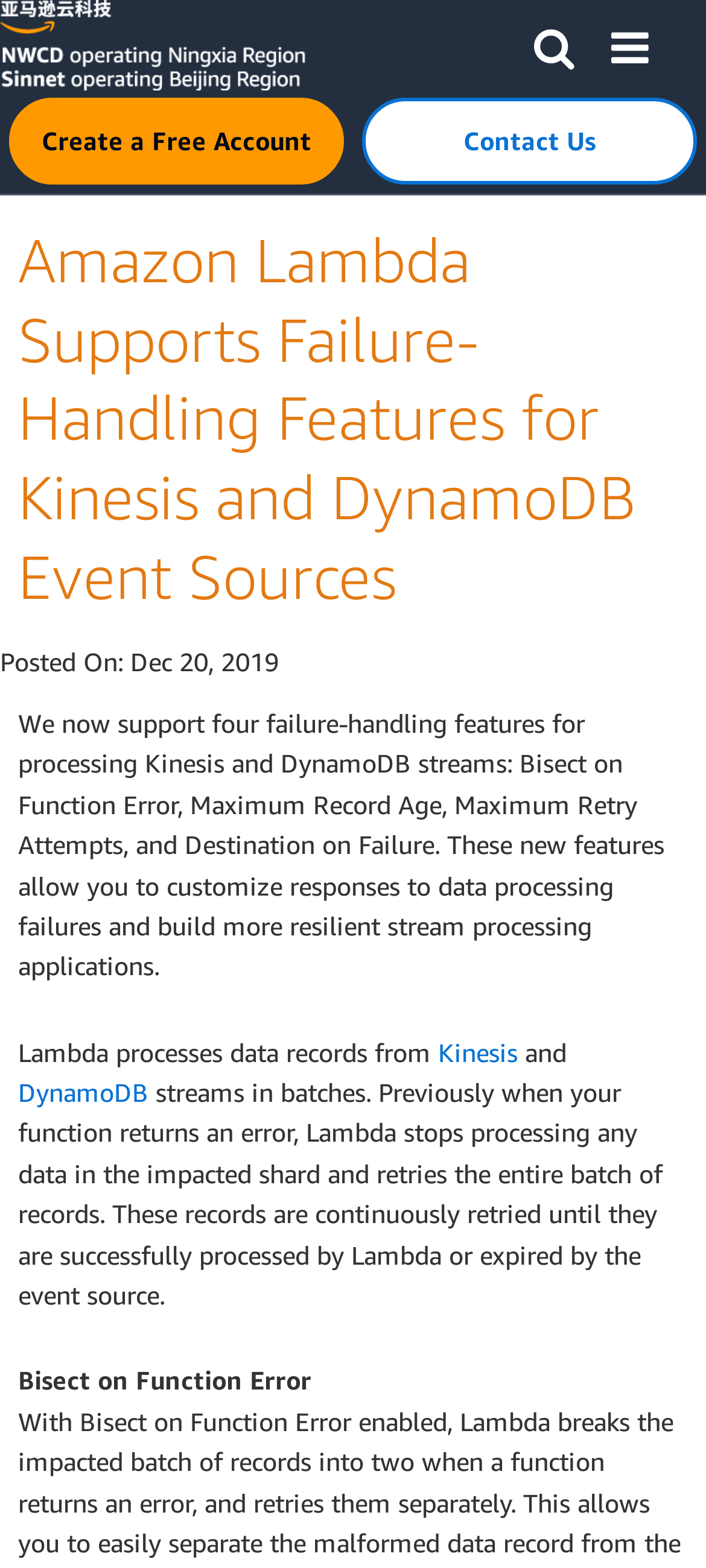Provide a brief response in the form of a single word or phrase:
What is the date of the posted article?

Dec 20, 2019